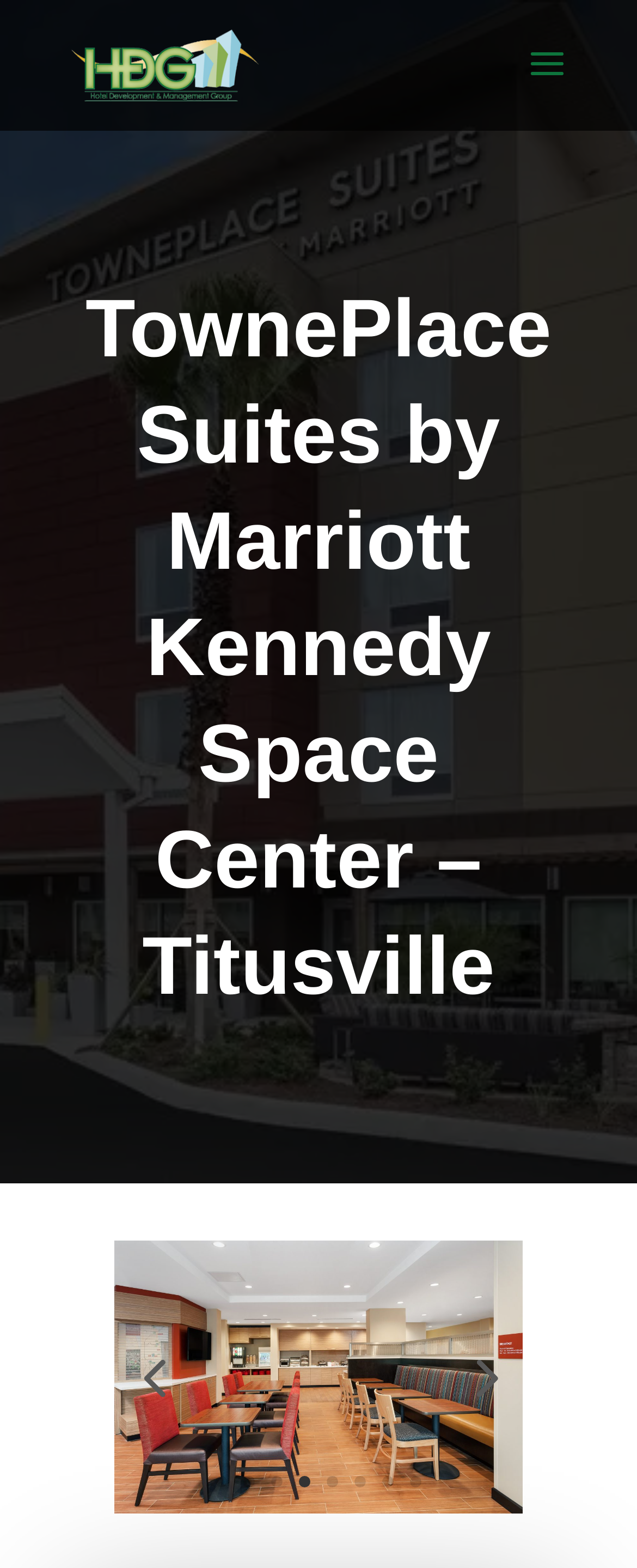Please find the bounding box coordinates for the clickable element needed to perform this instruction: "visit HDG Hotels website".

[0.11, 0.032, 0.409, 0.049]